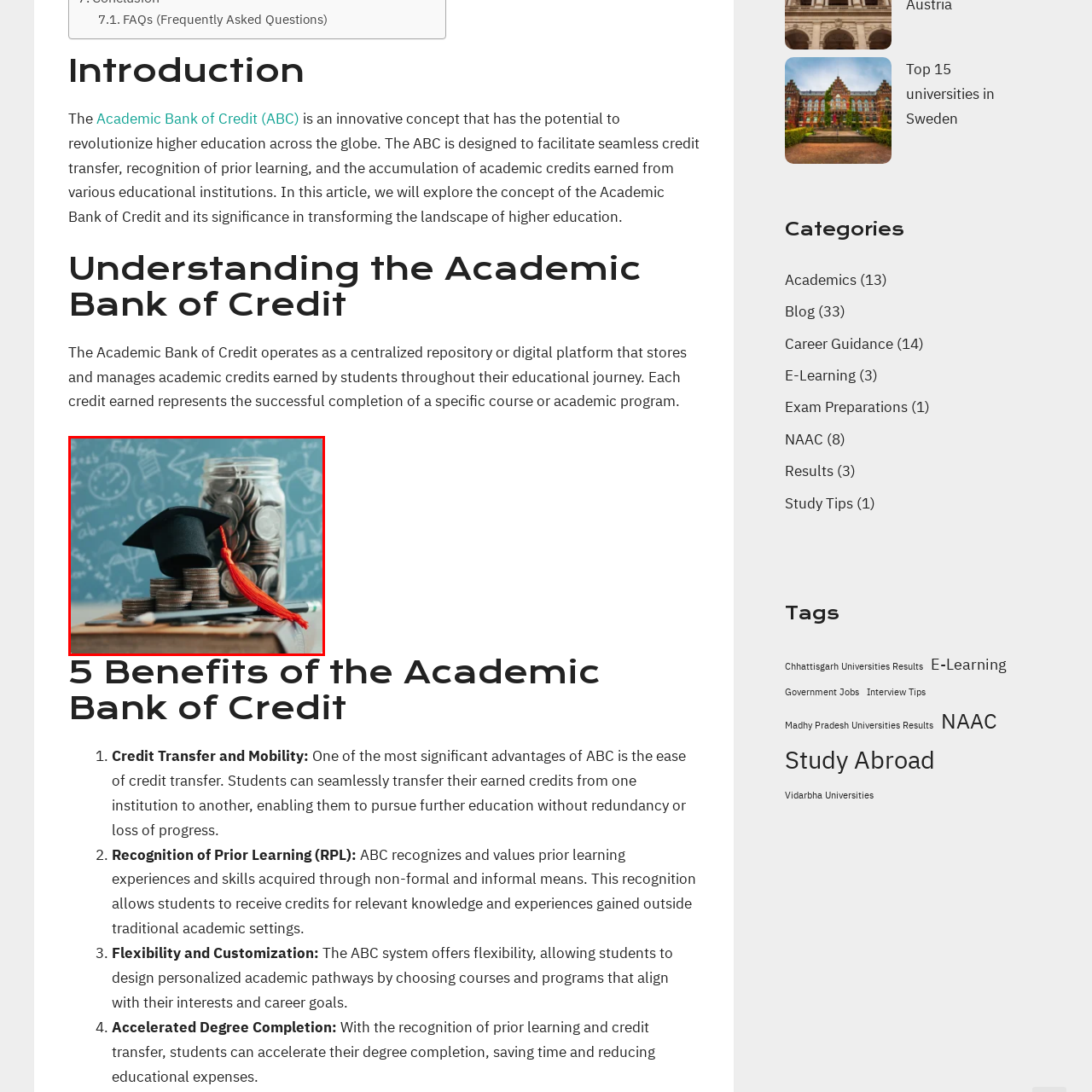What is the background of the image?
Direct your attention to the image marked by the red bounding box and answer the question with a single word or phrase.

A chalkboard